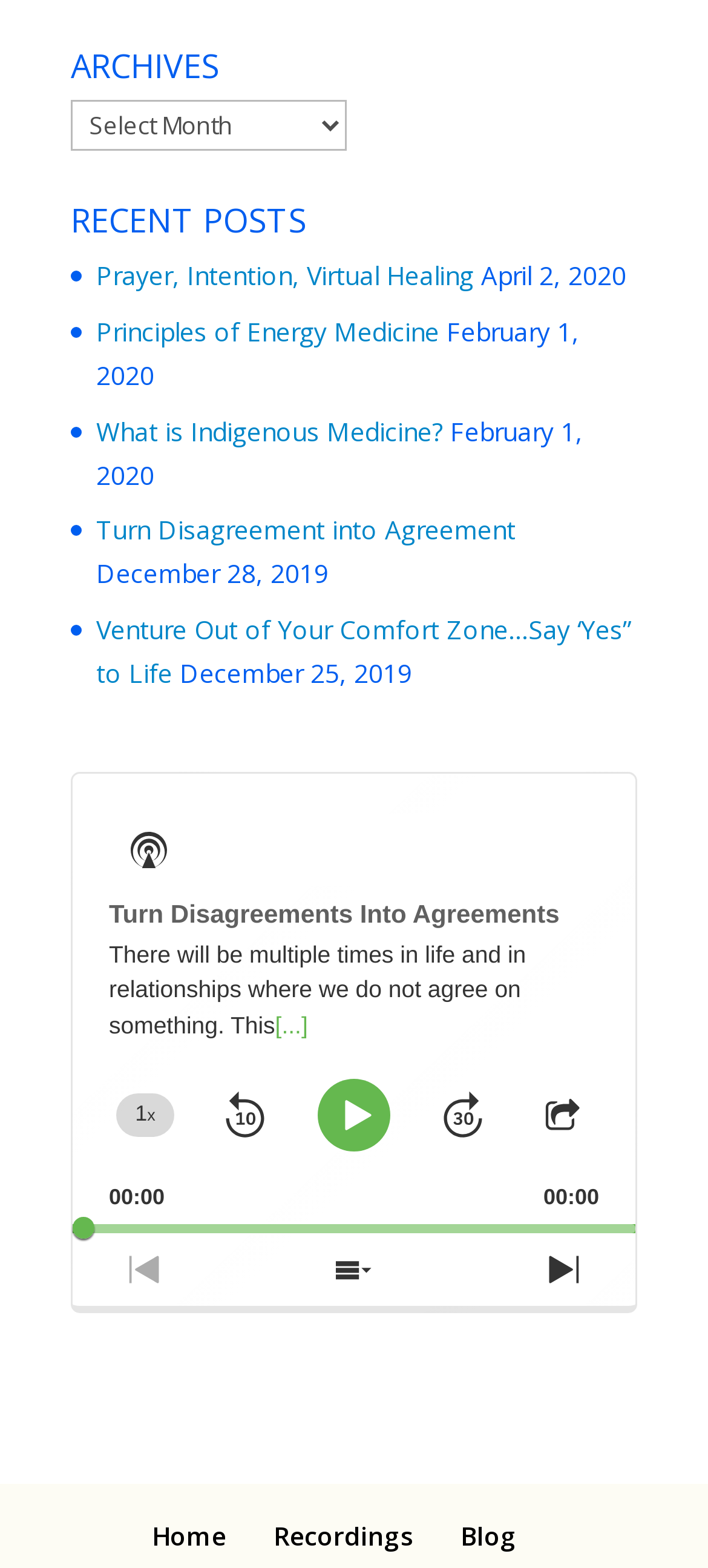Find the bounding box coordinates of the element's region that should be clicked in order to follow the given instruction: "Go to the home page". The coordinates should consist of four float numbers between 0 and 1, i.e., [left, top, right, bottom].

[0.214, 0.968, 0.319, 0.99]